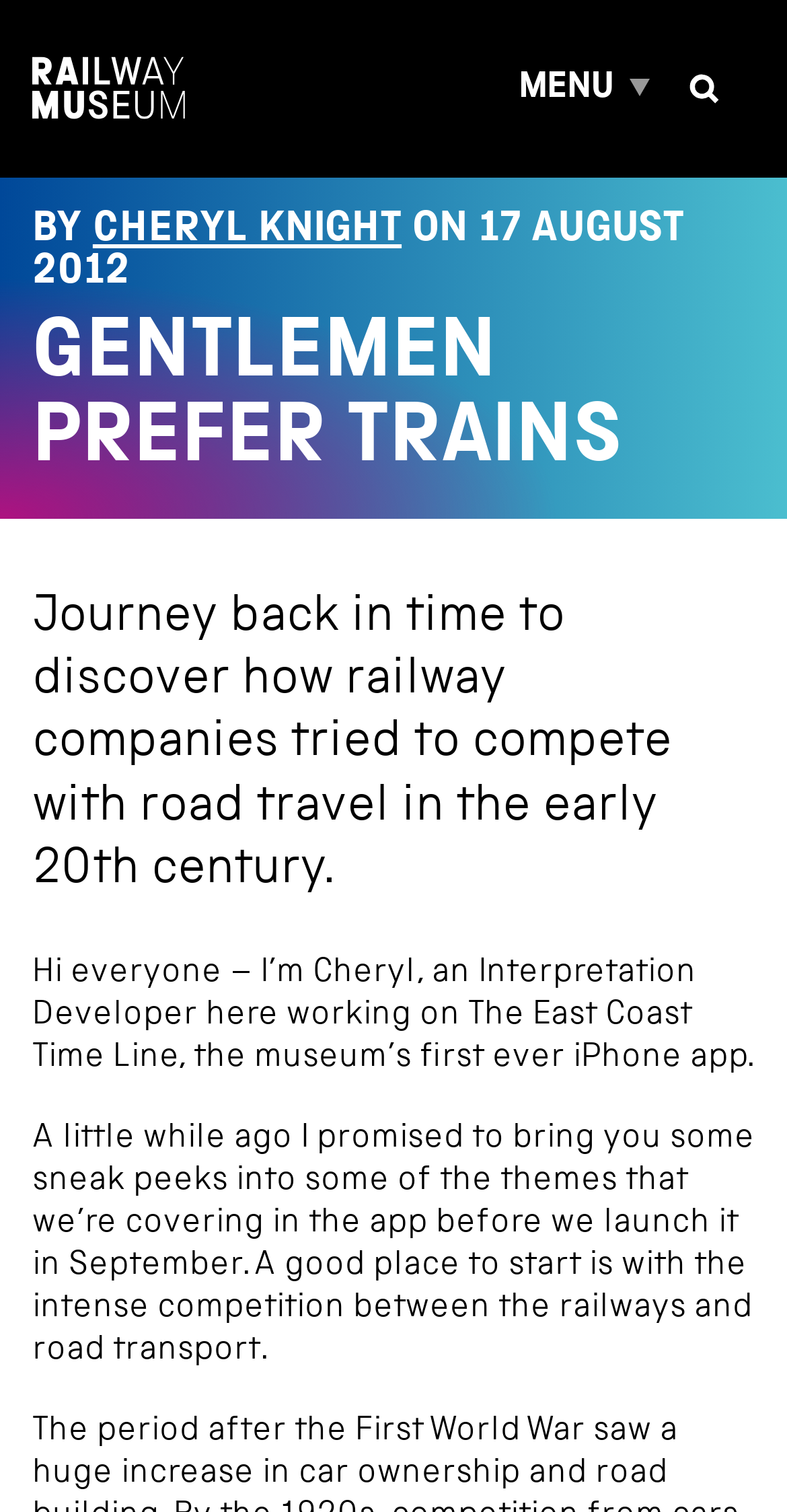What is the blogger's role?
Answer the question with as much detail as possible.

The blogger's role can be found in the StaticText element with the text 'Hi everyone – I’m Cheryl, an Interpretation Developer here working on The East Coast Time Line, the museum’s first ever iPhone app.'. This text indicates that the blogger, Cheryl, is an Interpretation Developer at the museum.